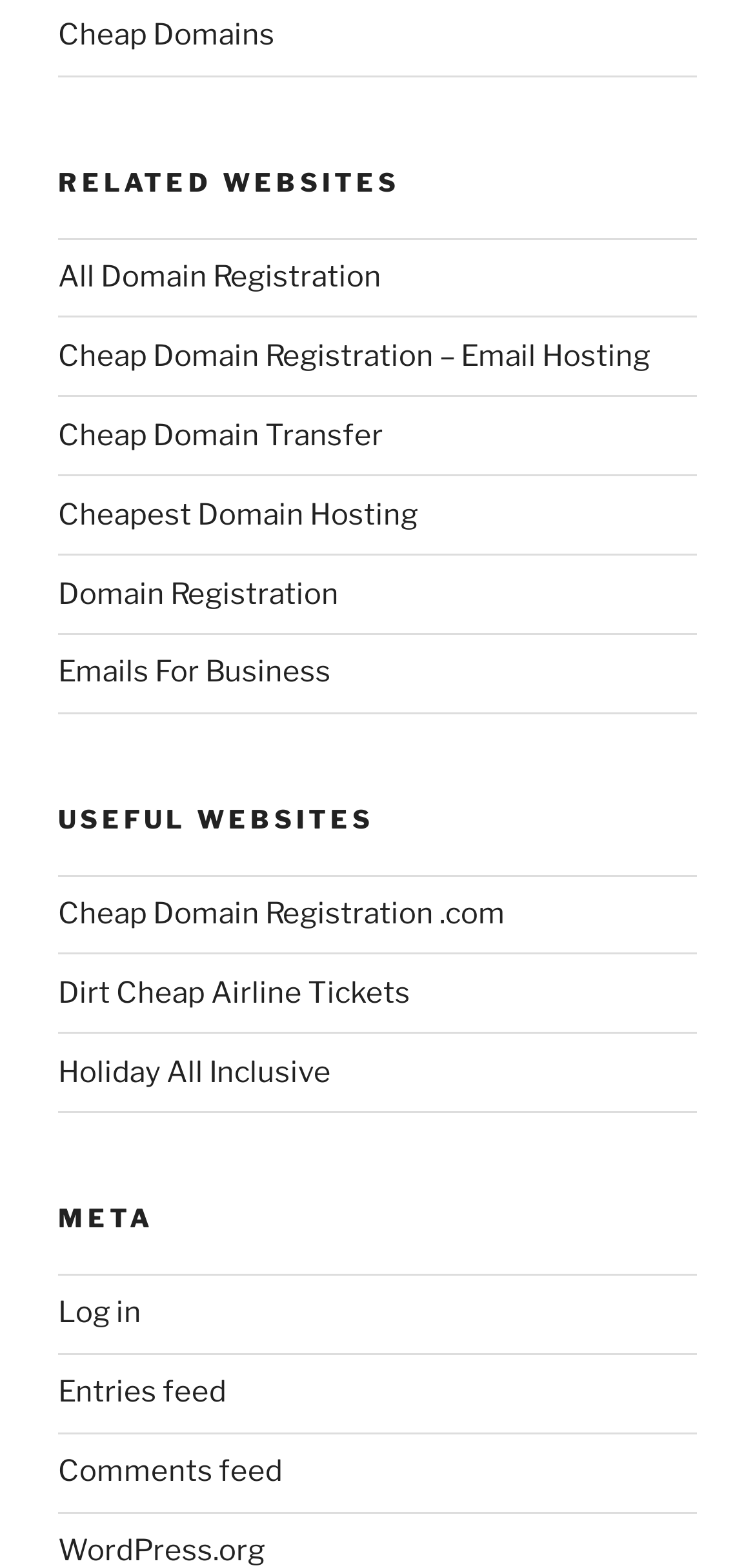Determine the bounding box coordinates of the element's region needed to click to follow the instruction: "View RELATED WEBSITES". Provide these coordinates as four float numbers between 0 and 1, formatted as [left, top, right, bottom].

[0.077, 0.105, 0.923, 0.127]